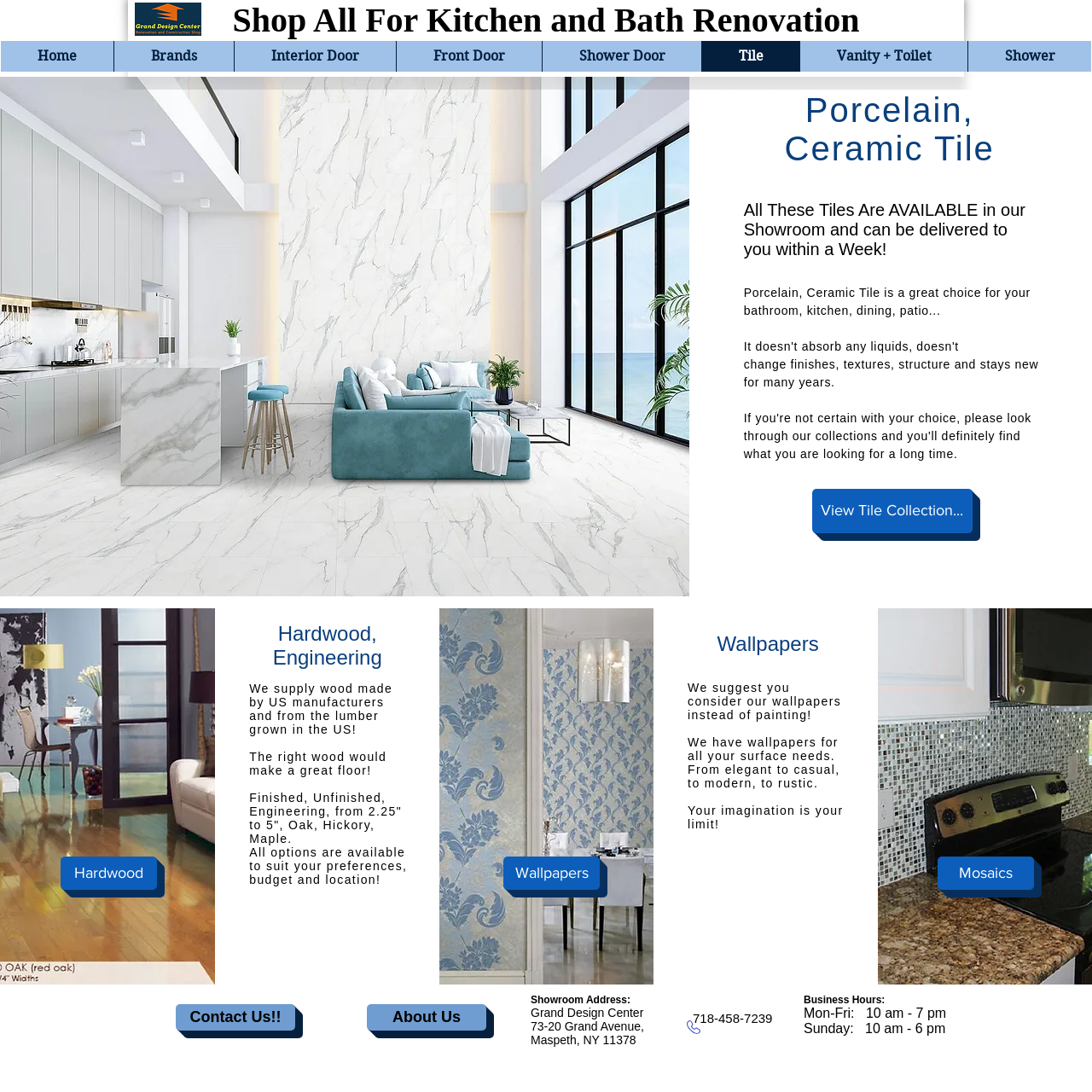Find the bounding box coordinates of the element's region that should be clicked in order to follow the given instruction: "Learn about Wallpapers". The coordinates should consist of four float numbers between 0 and 1, i.e., [left, top, right, bottom].

[0.461, 0.784, 0.549, 0.815]